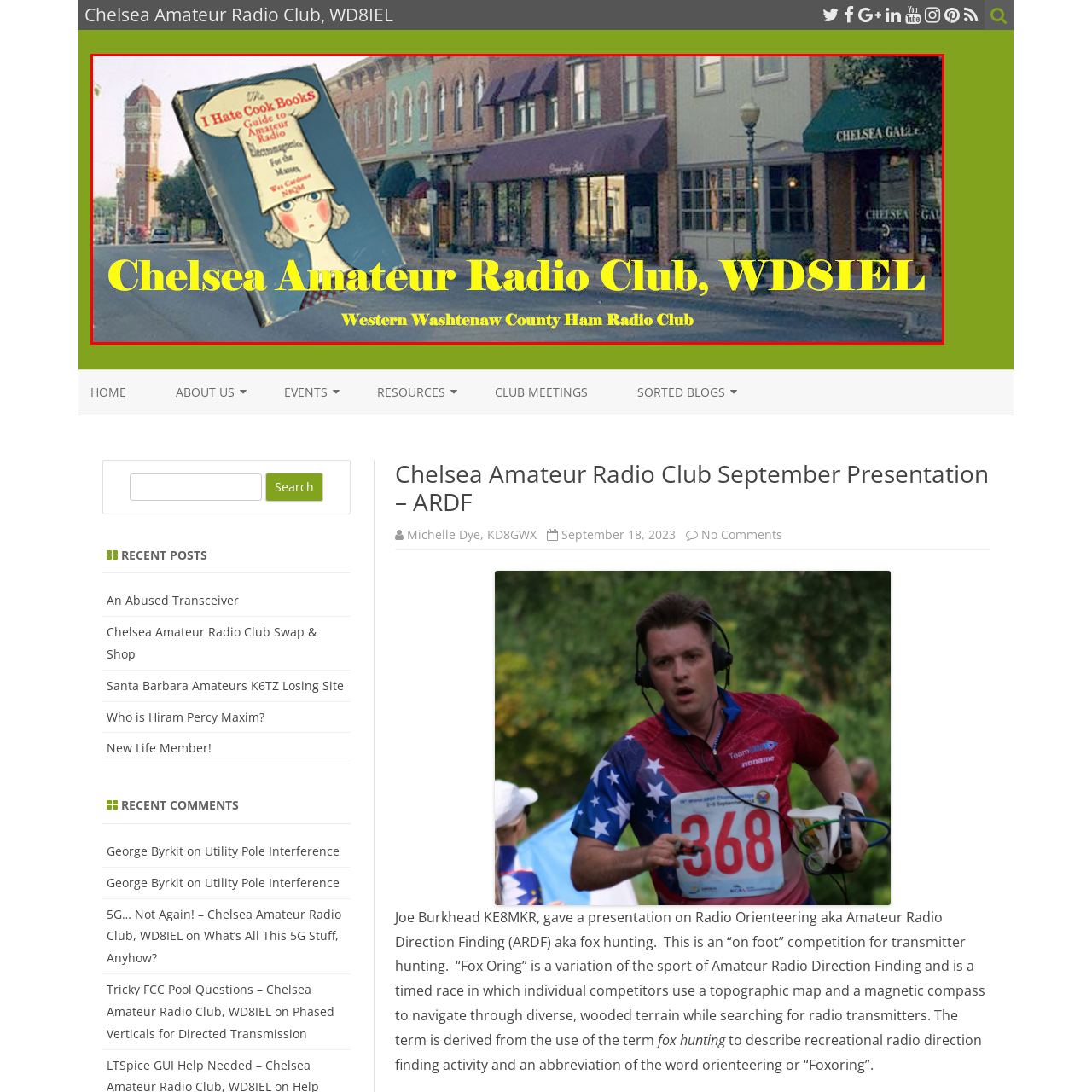What is the geographical context of the club?  
Pay attention to the image within the red frame and give a detailed answer based on your observations from the image.

The geographical context of the club is identified as Western Washtenaw County, which is mentioned below the club's name, reinforcing its connection to the local community.